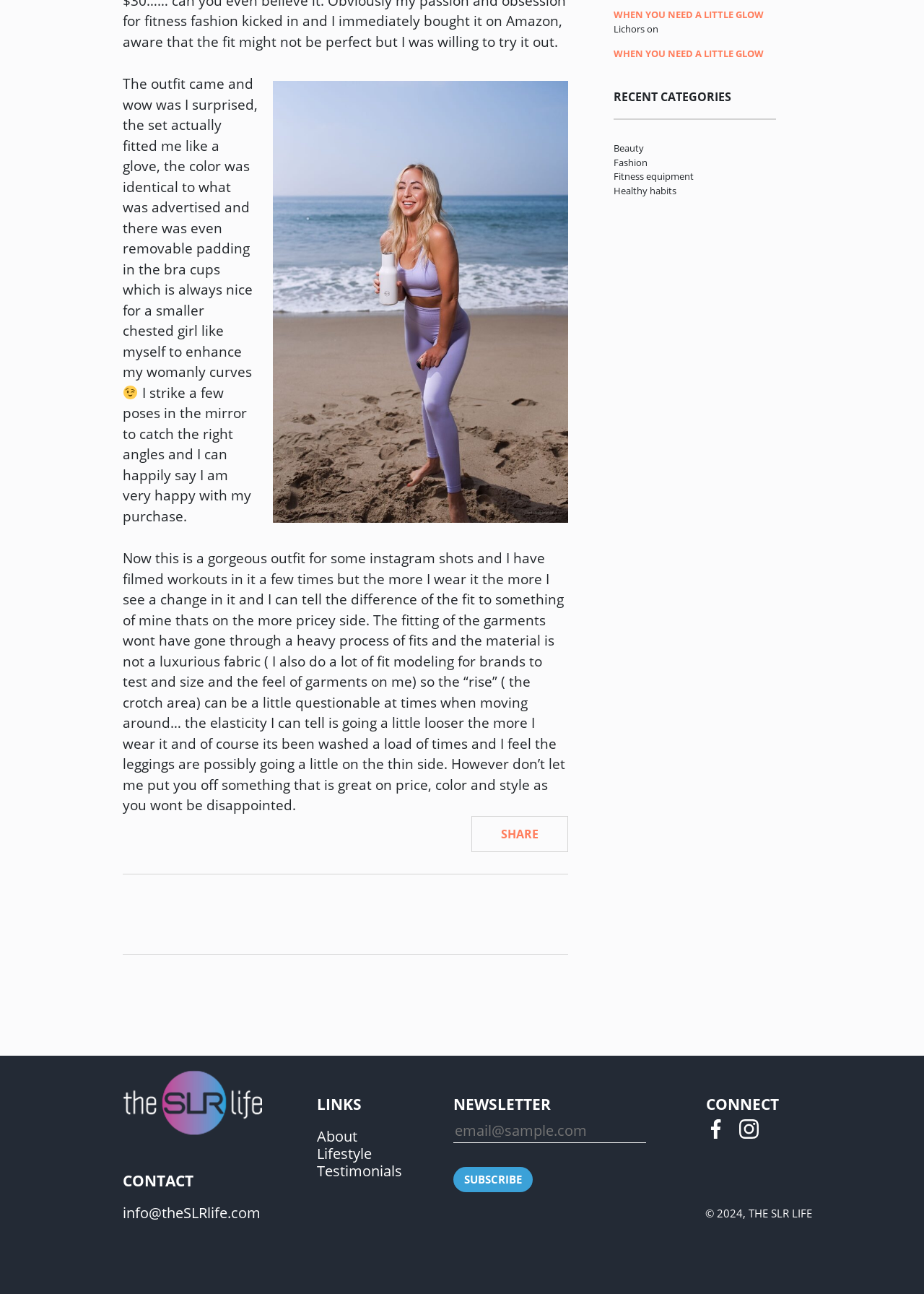Find the bounding box of the UI element described as: "parent_node: CONTACT title="logo"". The bounding box coordinates should be given as four float values between 0 and 1, i.e., [left, top, right, bottom].

[0.133, 0.827, 0.299, 0.878]